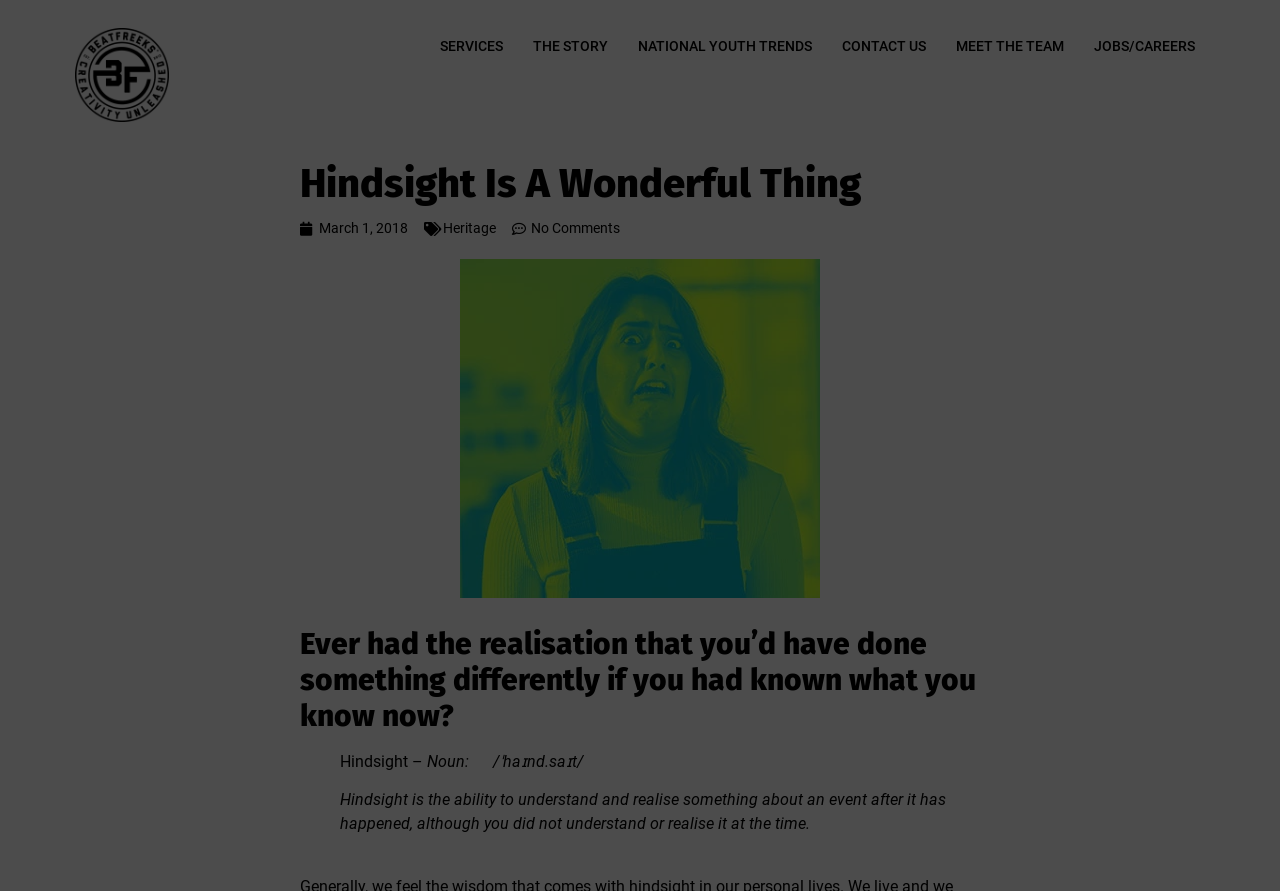Identify the bounding box coordinates of the region I need to click to complete this instruction: "Learn about Heritage".

[0.346, 0.247, 0.388, 0.265]